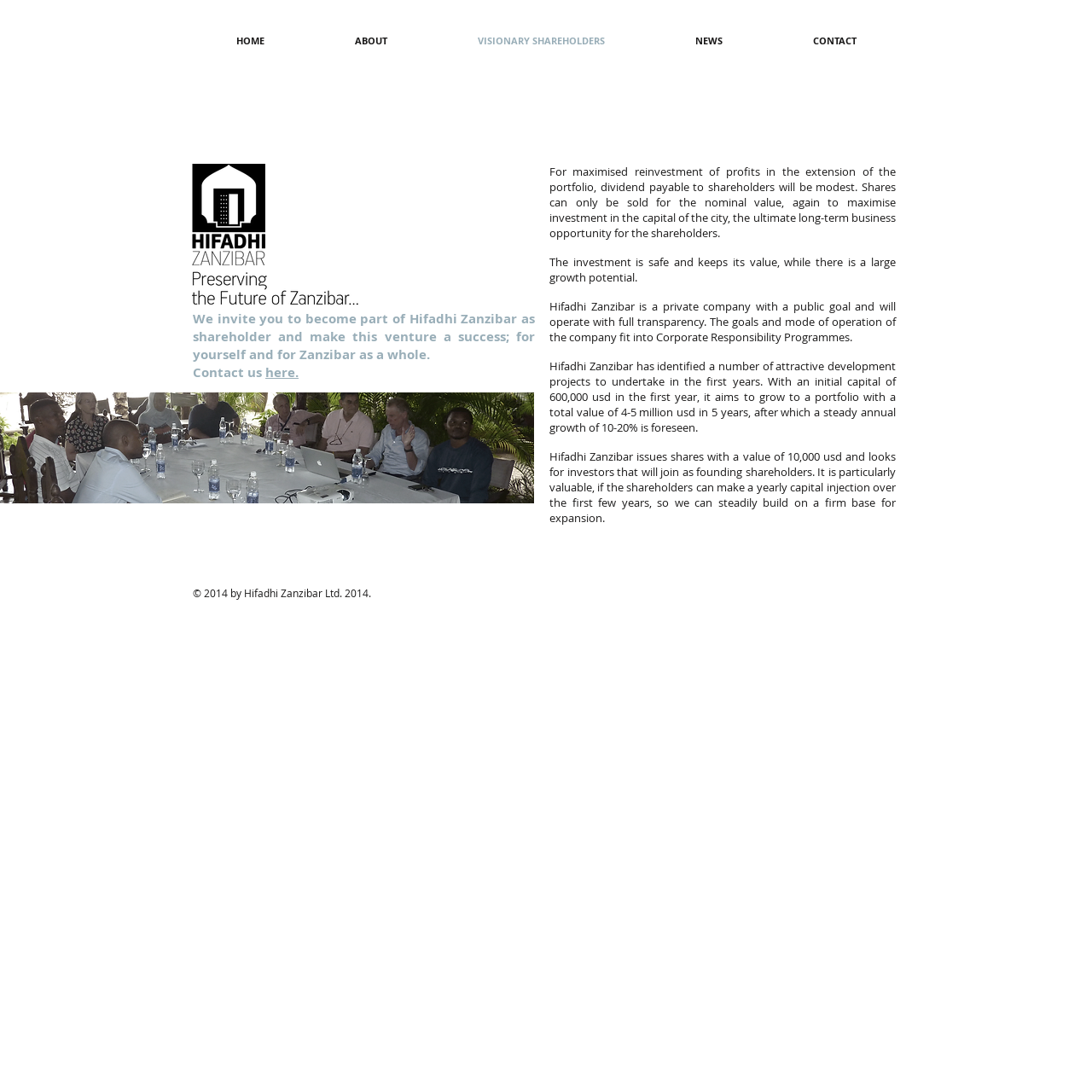Provide a brief response using a word or short phrase to this question:
What is the minimum investment required to become a shareholder?

10,000 usd